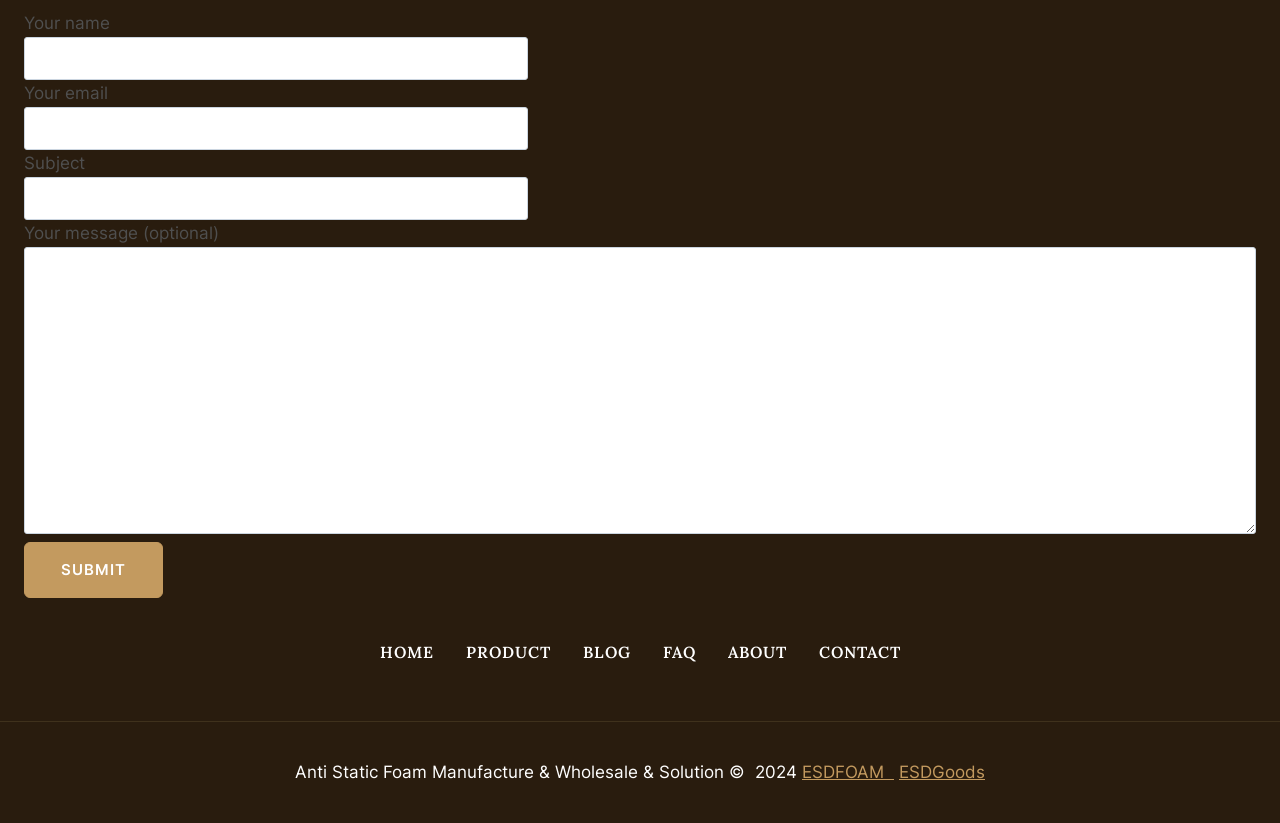Determine the bounding box coordinates of the clickable region to execute the instruction: "Type your email". The coordinates should be four float numbers between 0 and 1, denoted as [left, top, right, bottom].

[0.019, 0.13, 0.412, 0.182]